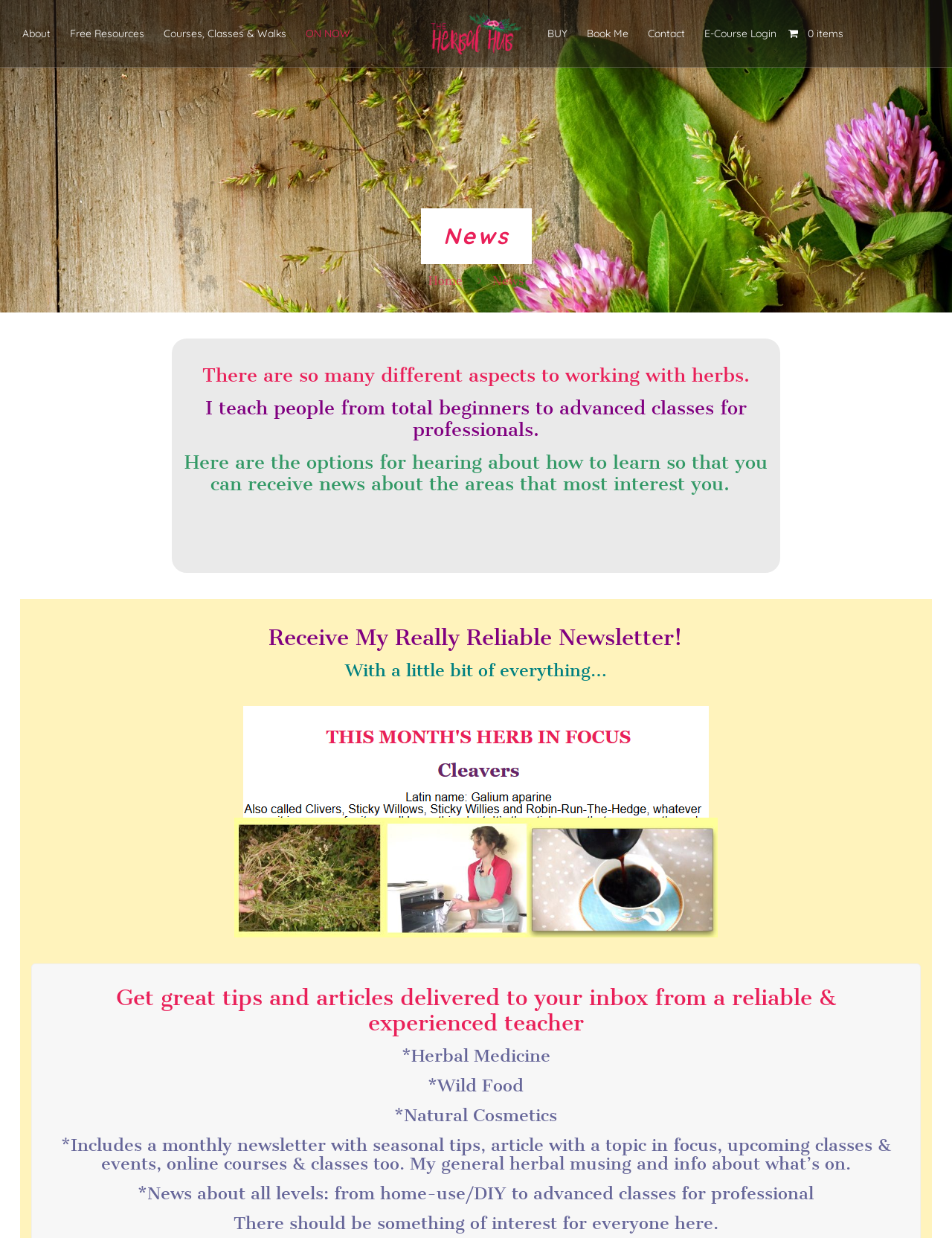Could you locate the bounding box coordinates for the section that should be clicked to accomplish this task: "View the 'News' section".

[0.442, 0.168, 0.558, 0.213]